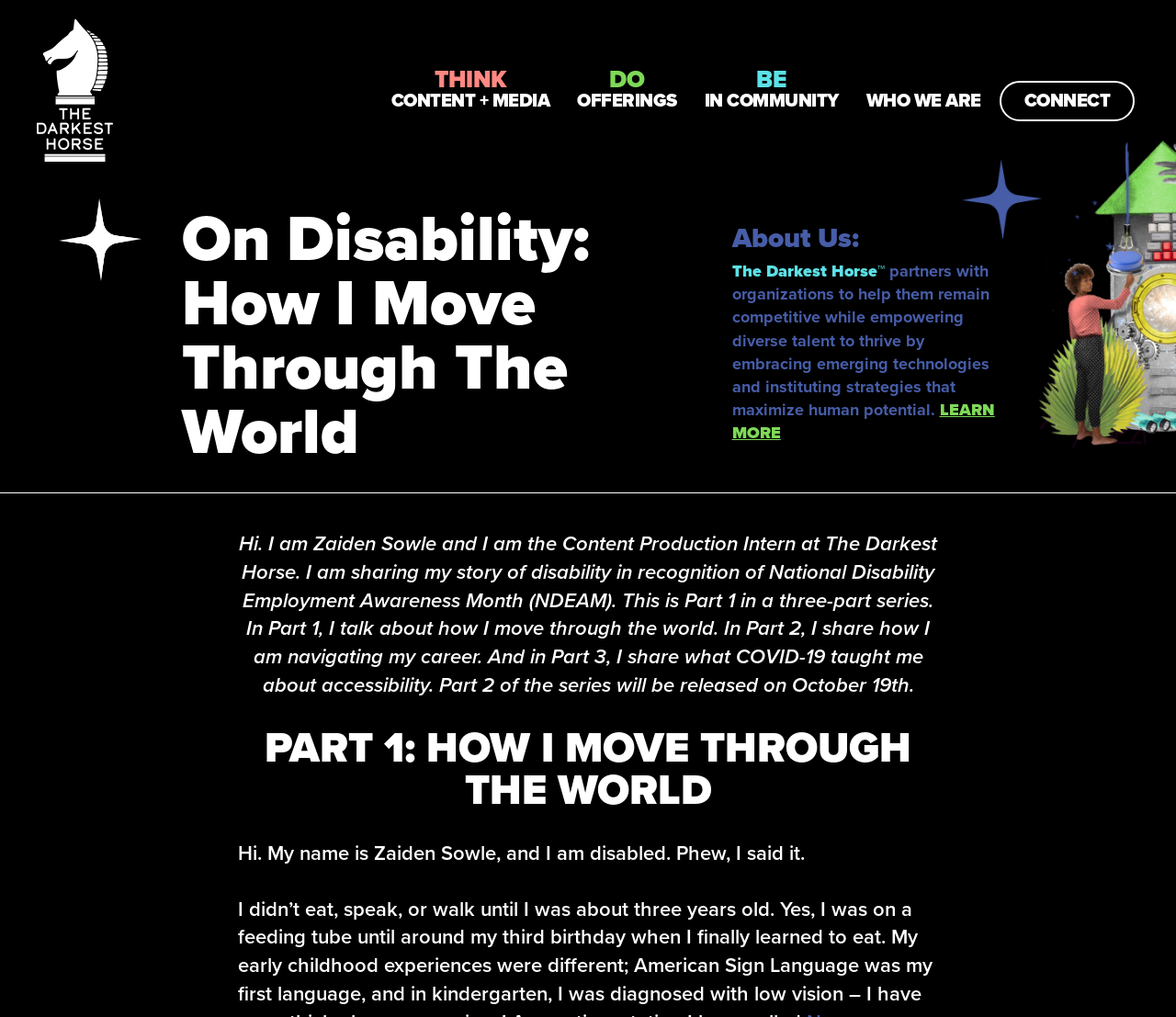Predict the bounding box coordinates for the UI element described as: "alt="Logo: The Darkest Horse" title="the-darkest-horse-logo_white"". The coordinates should be four float numbers between 0 and 1, presented as [left, top, right, bottom].

[0.031, 0.141, 0.096, 0.164]